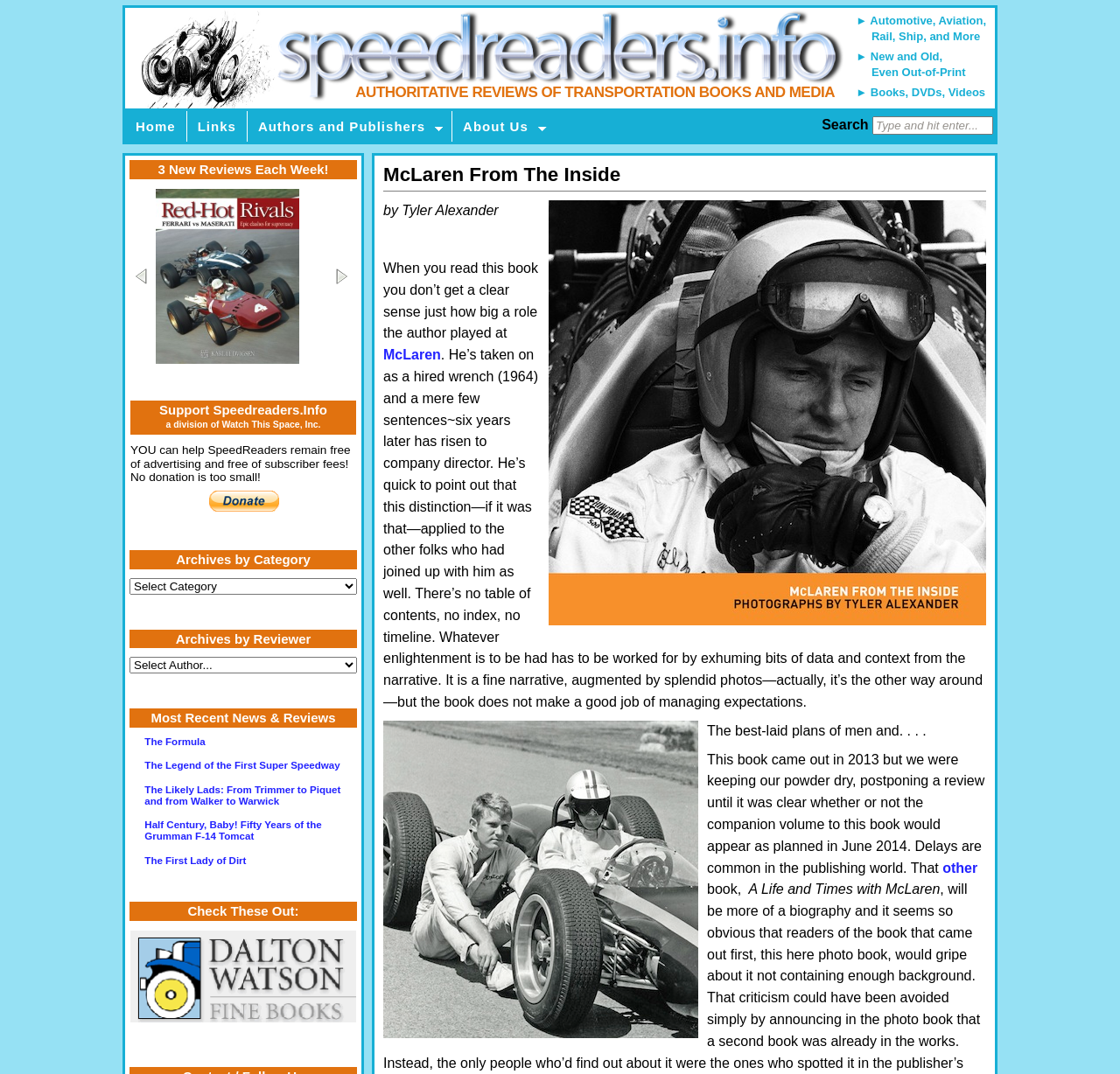Locate the bounding box coordinates of the UI element described by: "The Formula". Provide the coordinates as four float numbers between 0 and 1, formatted as [left, top, right, bottom].

[0.129, 0.686, 0.183, 0.695]